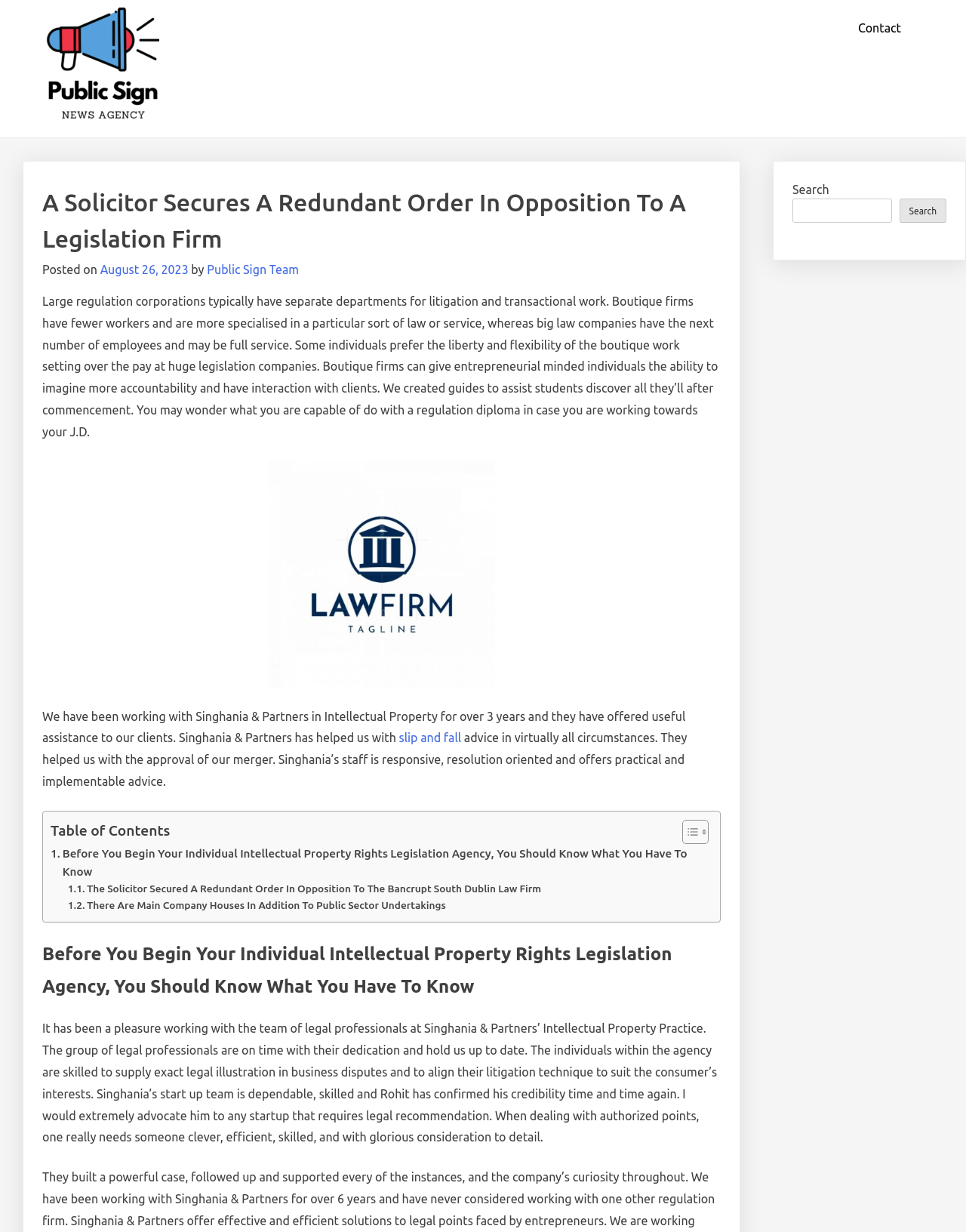Predict the bounding box coordinates for the UI element described as: "Search". The coordinates should be four float numbers between 0 and 1, presented as [left, top, right, bottom].

[0.931, 0.161, 0.98, 0.181]